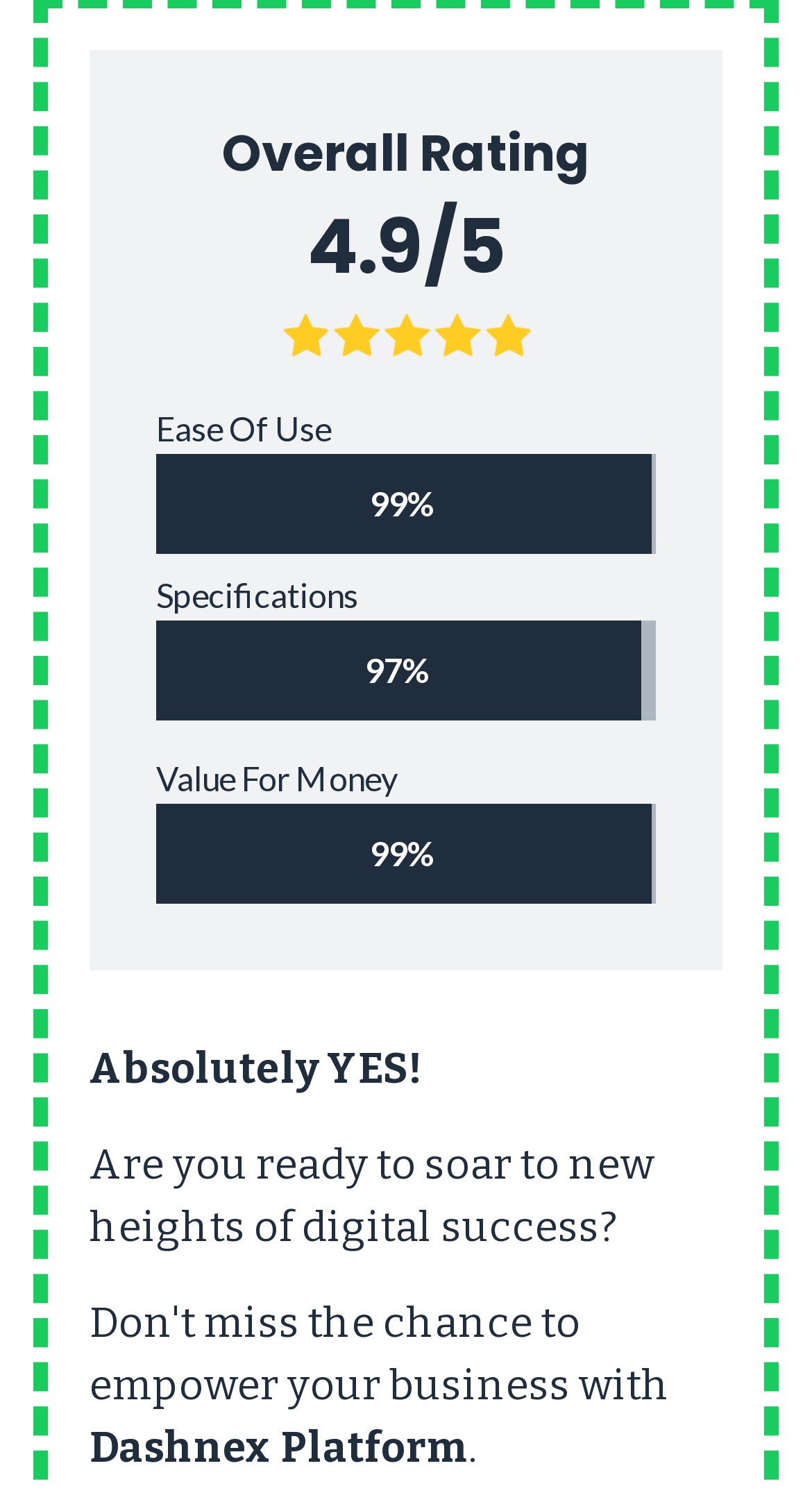Please determine the bounding box coordinates for the element with the description: "Specifications 97%".

[0.192, 0.383, 0.808, 0.483]